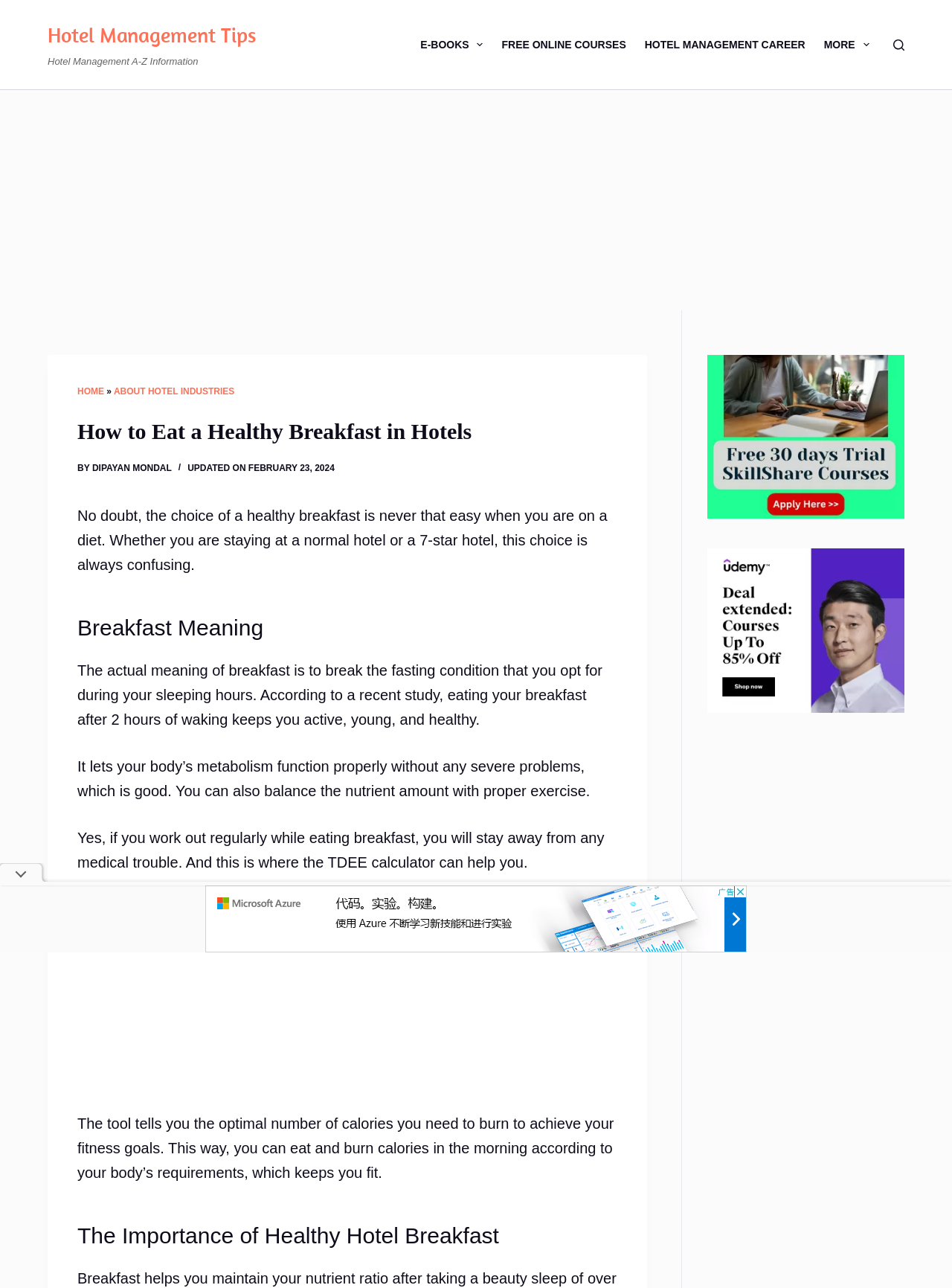Determine the bounding box coordinates of the clickable region to follow the instruction: "Read the article by 'DIPAYAN MONDAL'".

[0.097, 0.359, 0.18, 0.367]